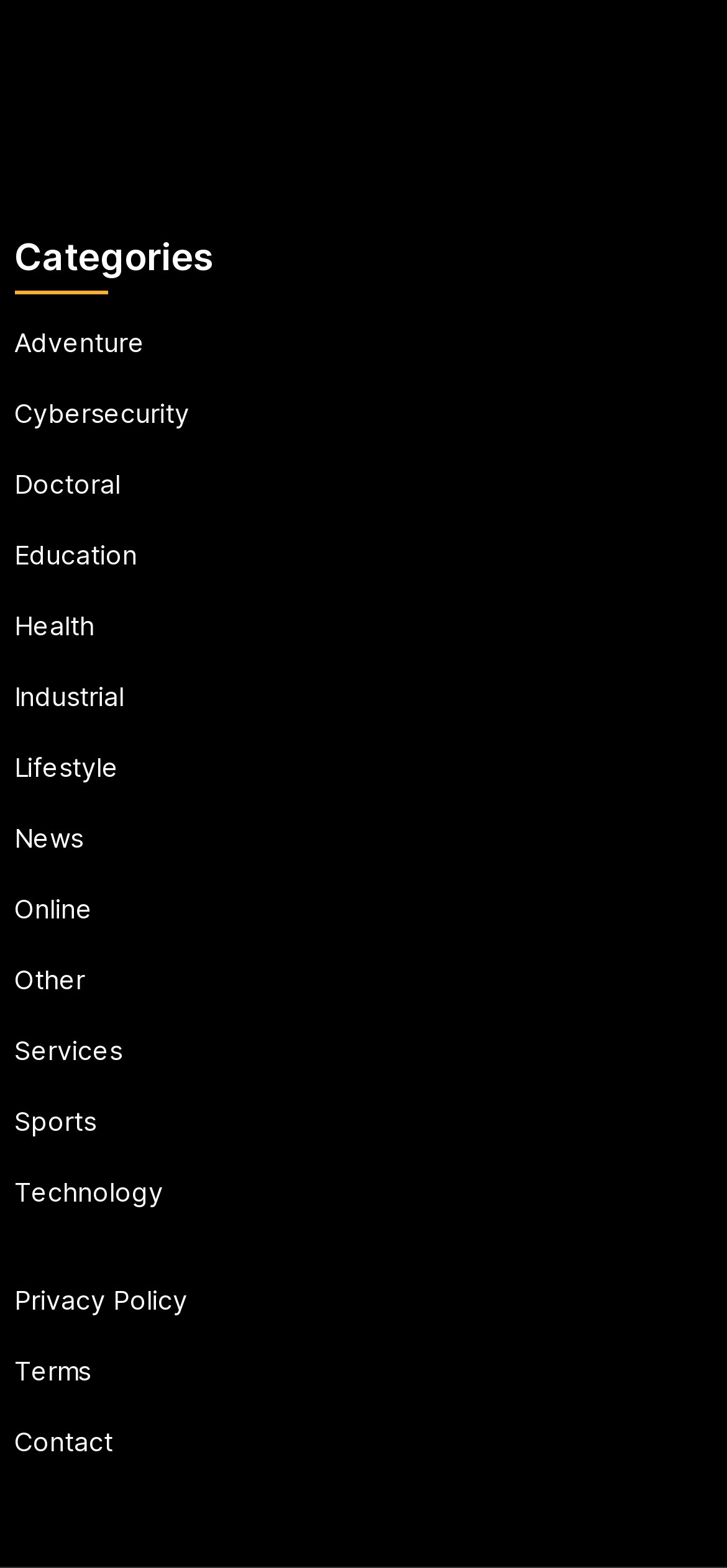Can you find the bounding box coordinates for the element that needs to be clicked to execute this instruction: "Explore Technology"? The coordinates should be given as four float numbers between 0 and 1, i.e., [left, top, right, bottom].

[0.02, 0.75, 0.225, 0.77]